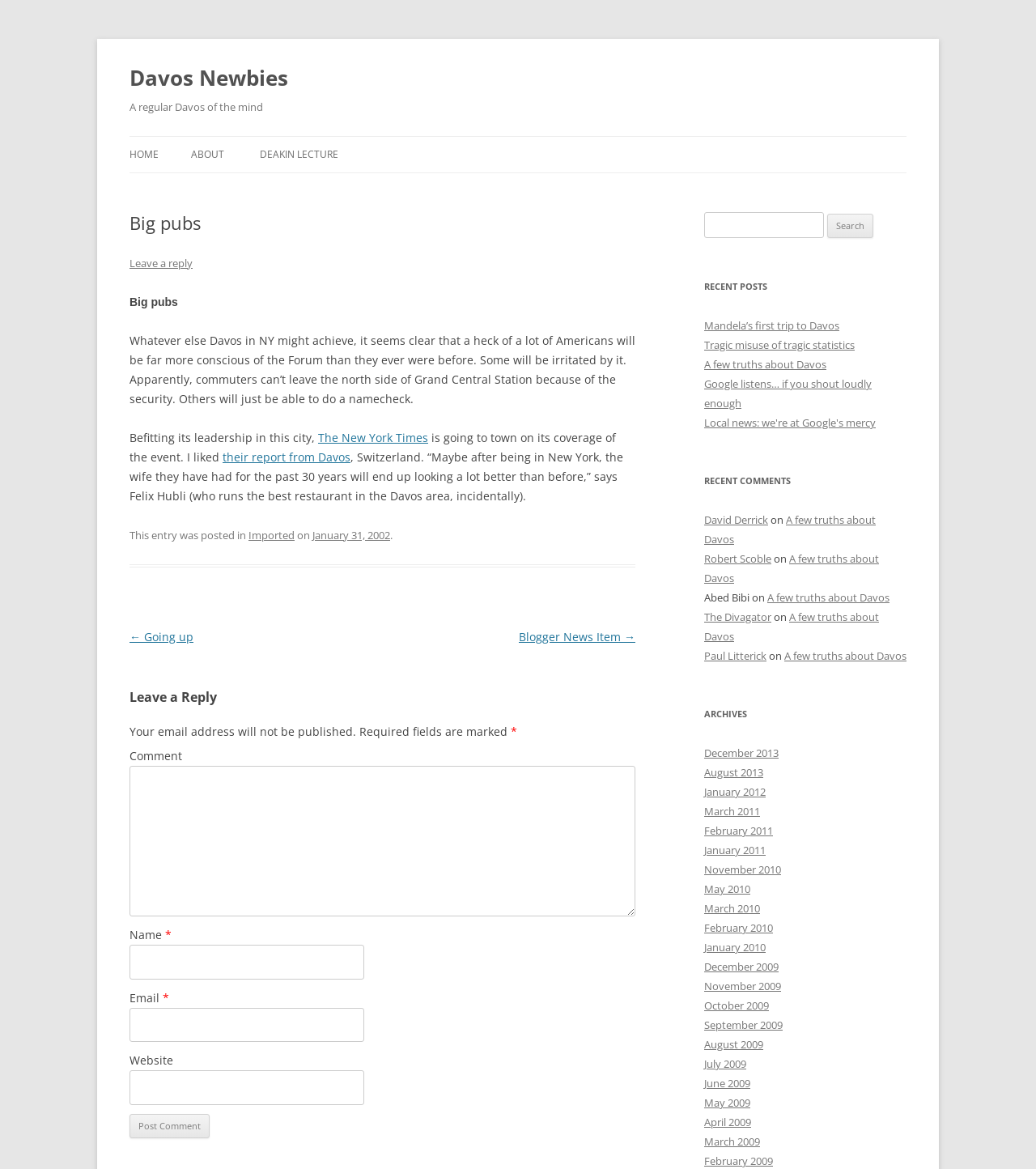Provide a thorough summary of the webpage.

The webpage is about a blog titled "Big pubs | Davos Newbies". At the top, there is a heading "Davos Newbies" with a link to the same title. Below it, there is another heading "A regular Davos of the mind". 

On the top-right side, there are navigation links "HOME", "ABOUT", and "DEAKIN LECTURE". Below these links, there is a main content area that takes up most of the page. 

In the main content area, there is an article with a heading "Big pubs". The article has a few paragraphs of text, including a quote from Felix Hubli, and links to "The New York Times" and "their report from Davos". 

Below the article, there is a footer section with a link to "Imported" and a date "January 31, 2002". 

On the right side of the page, there is a sidebar with several sections. The first section is a search bar with a label "Search for:". Below the search bar, there is a heading "RECENT POSTS" with links to several recent posts, including "Mandela’s first trip to Davos" and "A few truths about Davos". 

The next section is a heading "RECENT COMMENTS" with links to comments from several users, including David Derrick and Robert Scoble, all of which are related to the post "A few truths about Davos". 

The final section is a heading "ARCHIVES" with links to archives from different months and years, ranging from December 2013 to January 2002.